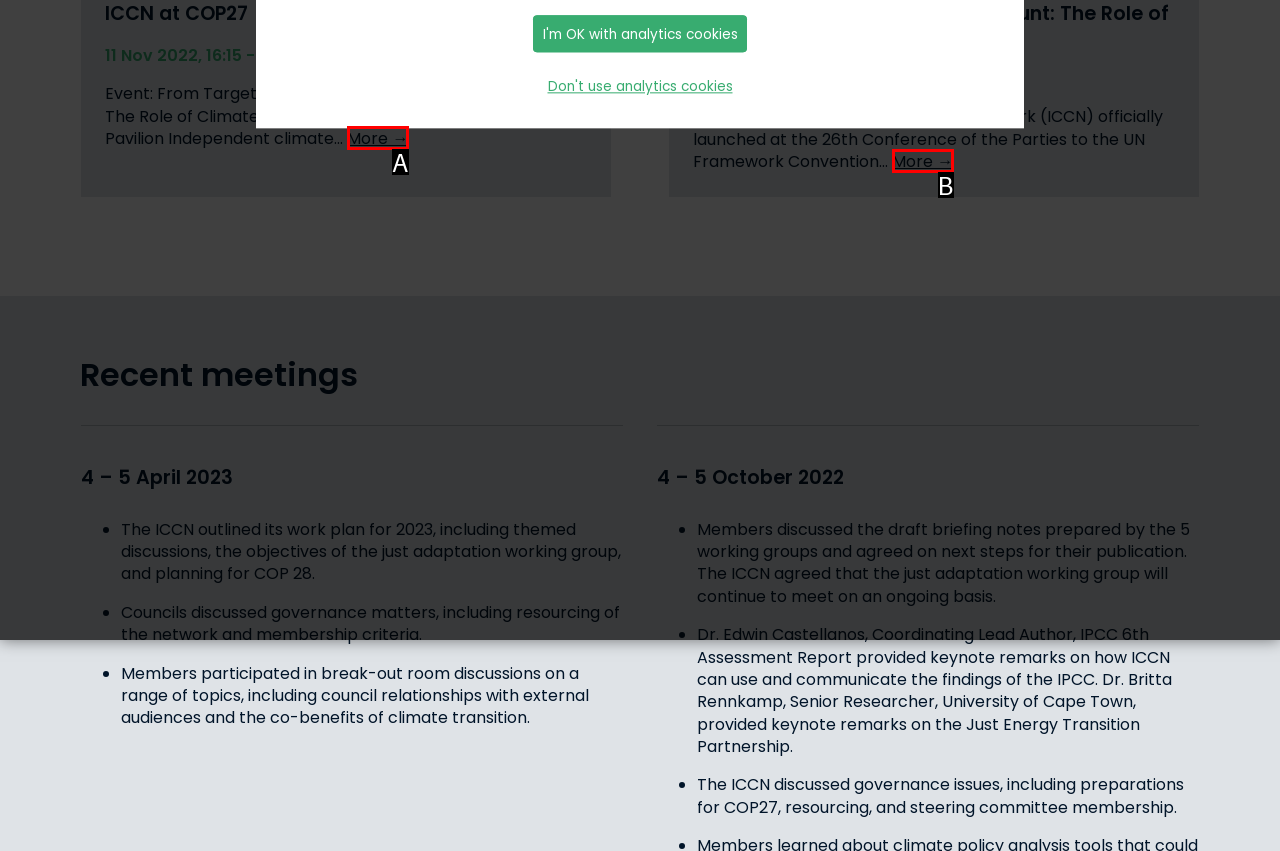Determine which HTML element best fits the description: More →
Answer directly with the letter of the matching option from the available choices.

A